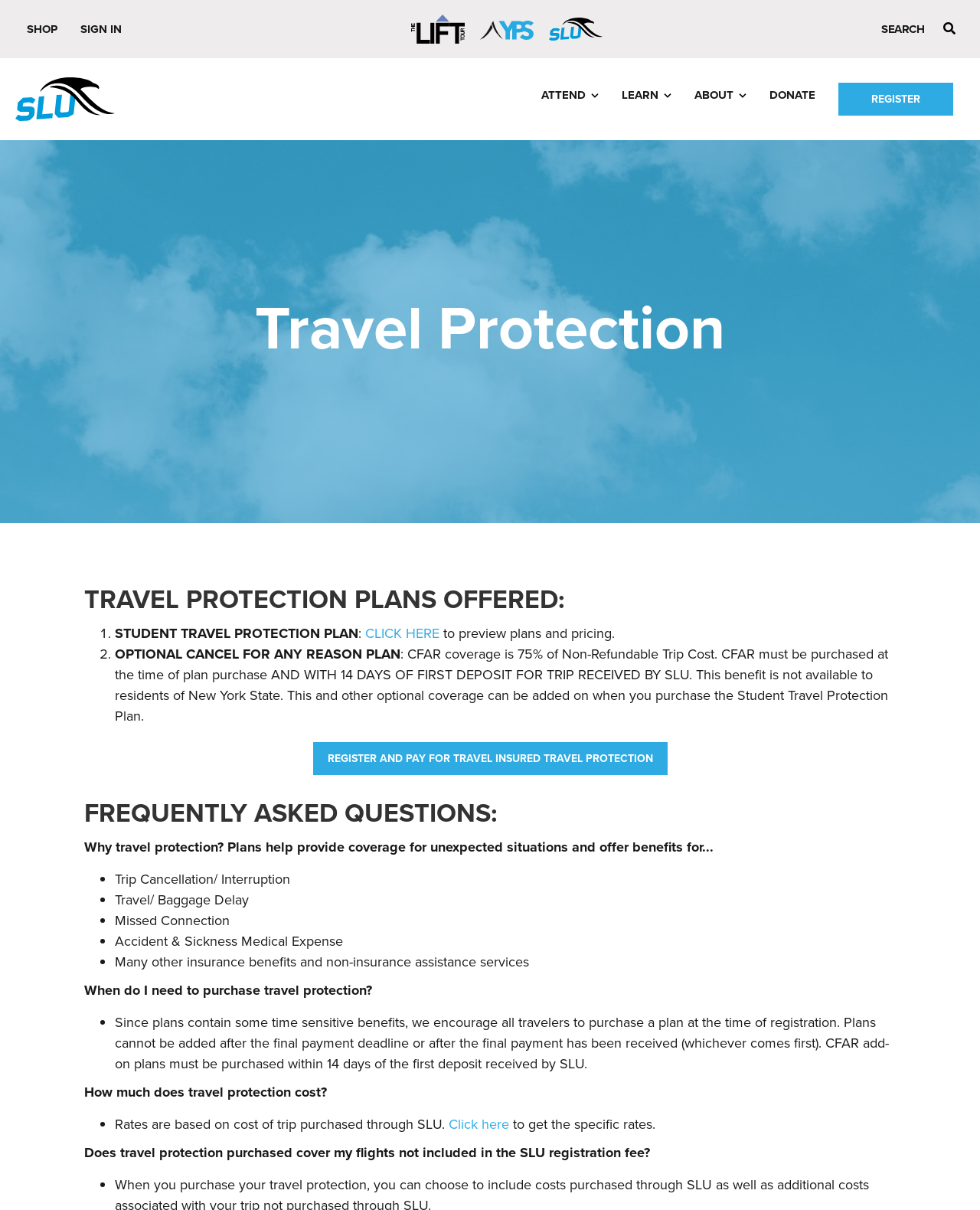Please provide the bounding box coordinates for the UI element as described: "About". The coordinates must be four floats between 0 and 1, represented as [left, top, right, bottom].

[0.697, 0.068, 0.773, 0.089]